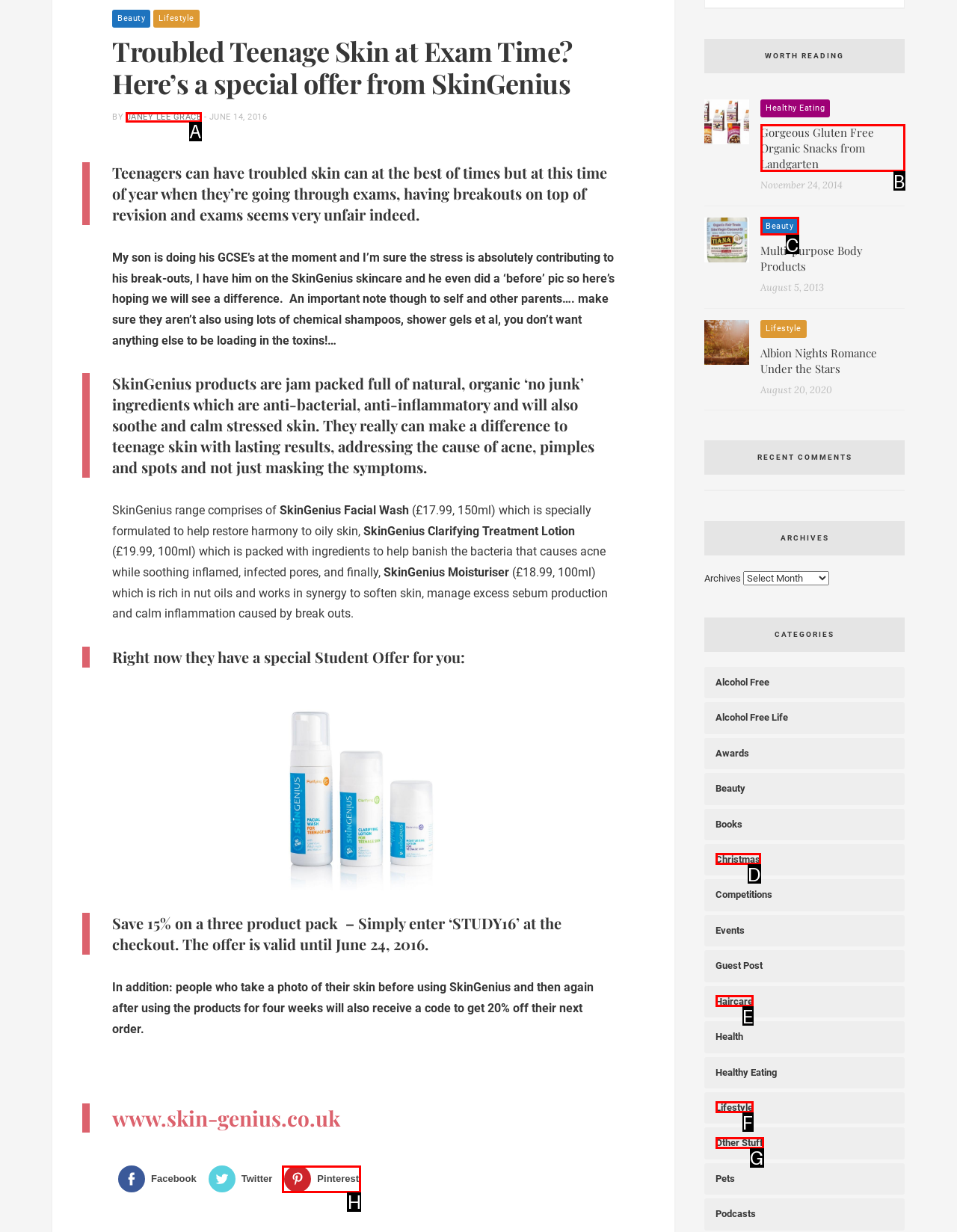Based on the given description: Beauty, identify the correct option and provide the corresponding letter from the given choices directly.

C